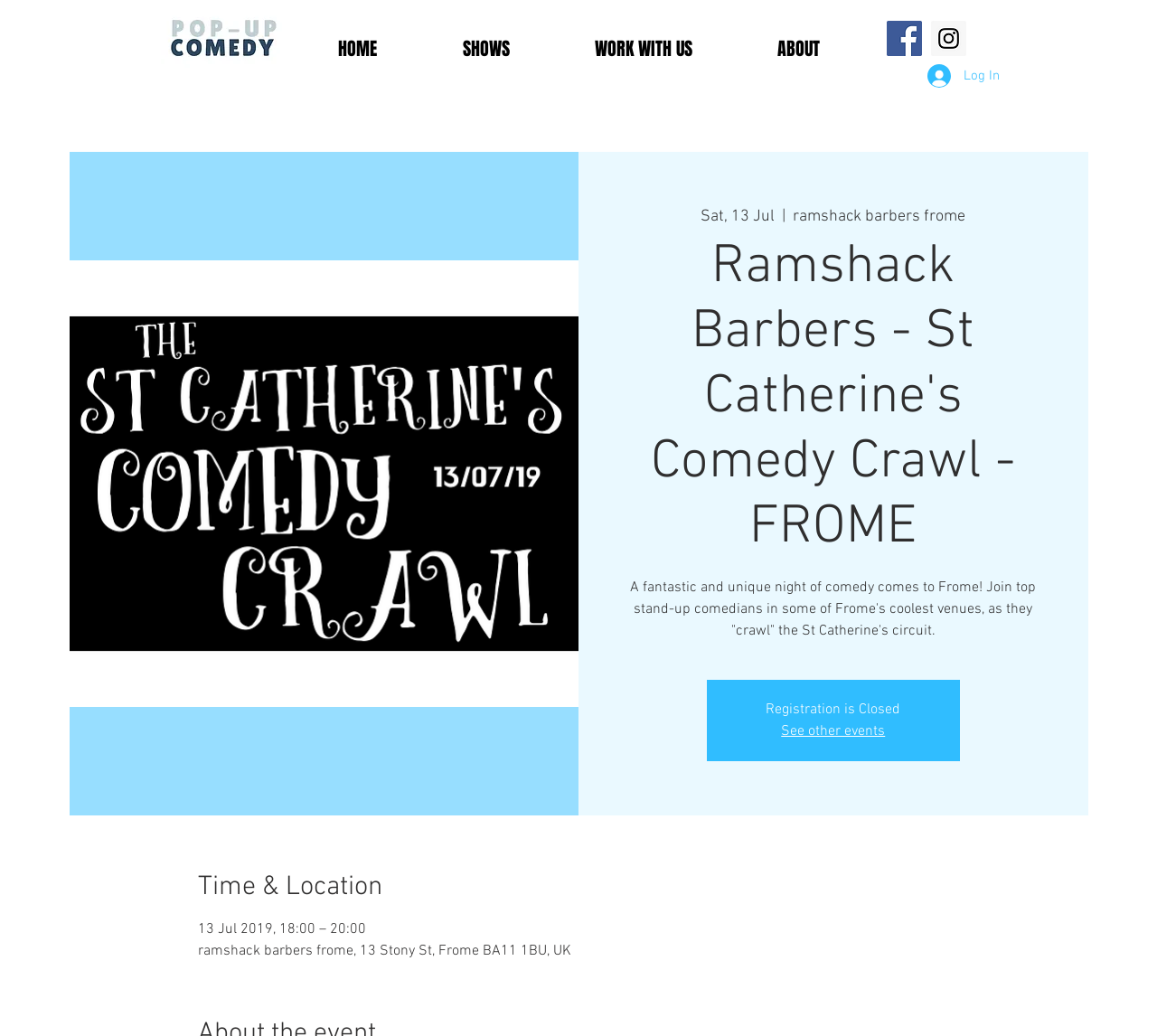Provide a thorough summary of the webpage.

The webpage appears to be an event page for a comedy night at Ramshack Barbers in Frome. At the top left, there is a small image link to "popup.jpg". Below it, a navigation menu with links to "HOME", "SHOWS", "WORK WITH US", and "ABOUT" is situated. To the right of the navigation menu, a list of social media links, including Facebook and Instagram, is displayed.

On the top right, a "Log In" button is located. Below the navigation menu, the main content of the page begins. A large image with the event title "Ramshack Barbers - St Catherine's Comedy Crawl - FROME" is displayed, along with the date "Sat, 13 Jul" and the venue "ramshack barbers frome".

The main heading "Ramshack Barbers - St Catherine's Comedy Crawl - FROME" is centered on the page, followed by a descriptive text that reads "A fantastic and unique night of comedy comes to Frome! Join top stand-up comedians in some of Frome's coolest venues, as they "crawl" the St Catherine's circuit." Below this text, a notice stating "Registration is Closed" is displayed, along with a link to "See other events".

Further down the page, a section titled "Time & Location" is presented, which includes the event date and time "13 Jul 2019, 18:00 – 20:00" and the venue address "ramshack barbers frome, 13 Stony St, Frome BA11 1BU, UK".